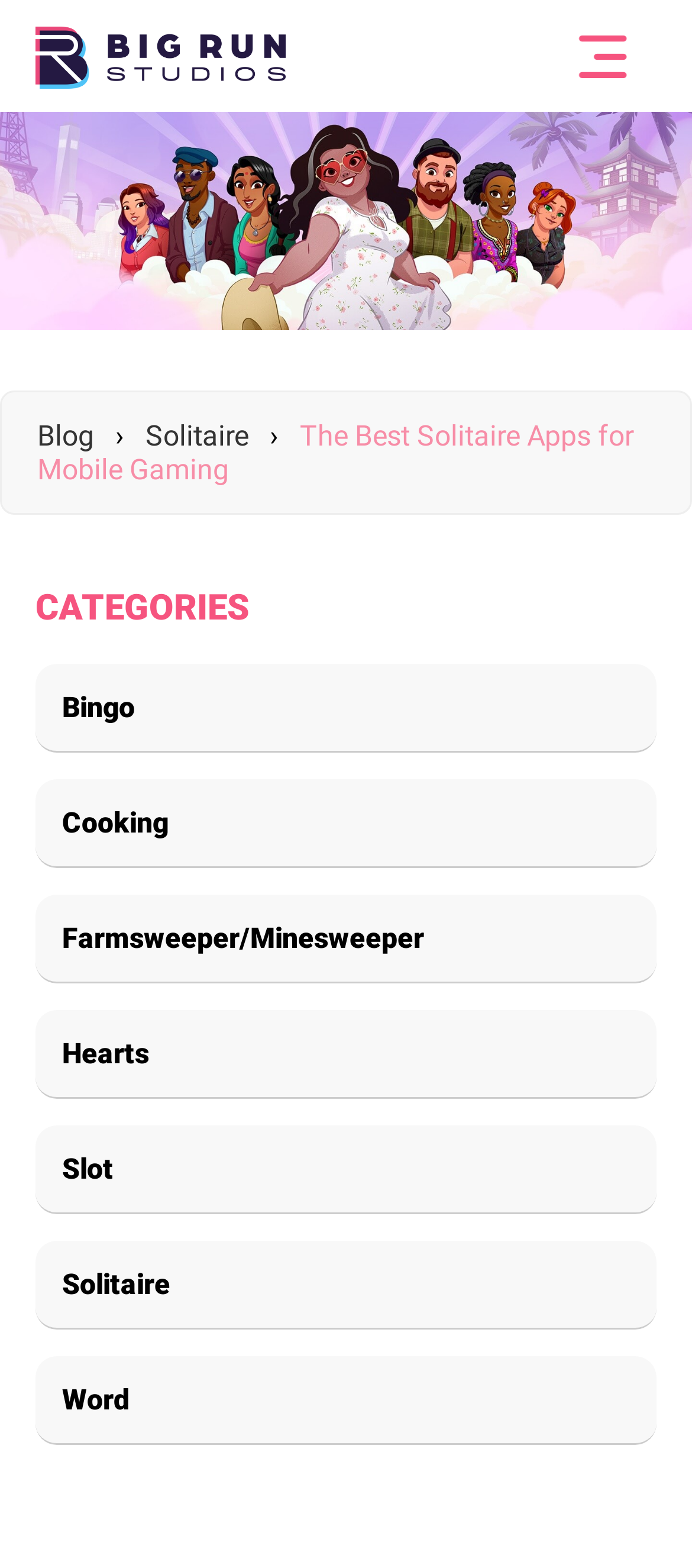Using the provided description March 2022, find the bounding box coordinates for the UI element. Provide the coordinates in (top-left x, top-left y, bottom-right x, bottom-right y) format, ensuring all values are between 0 and 1.

None